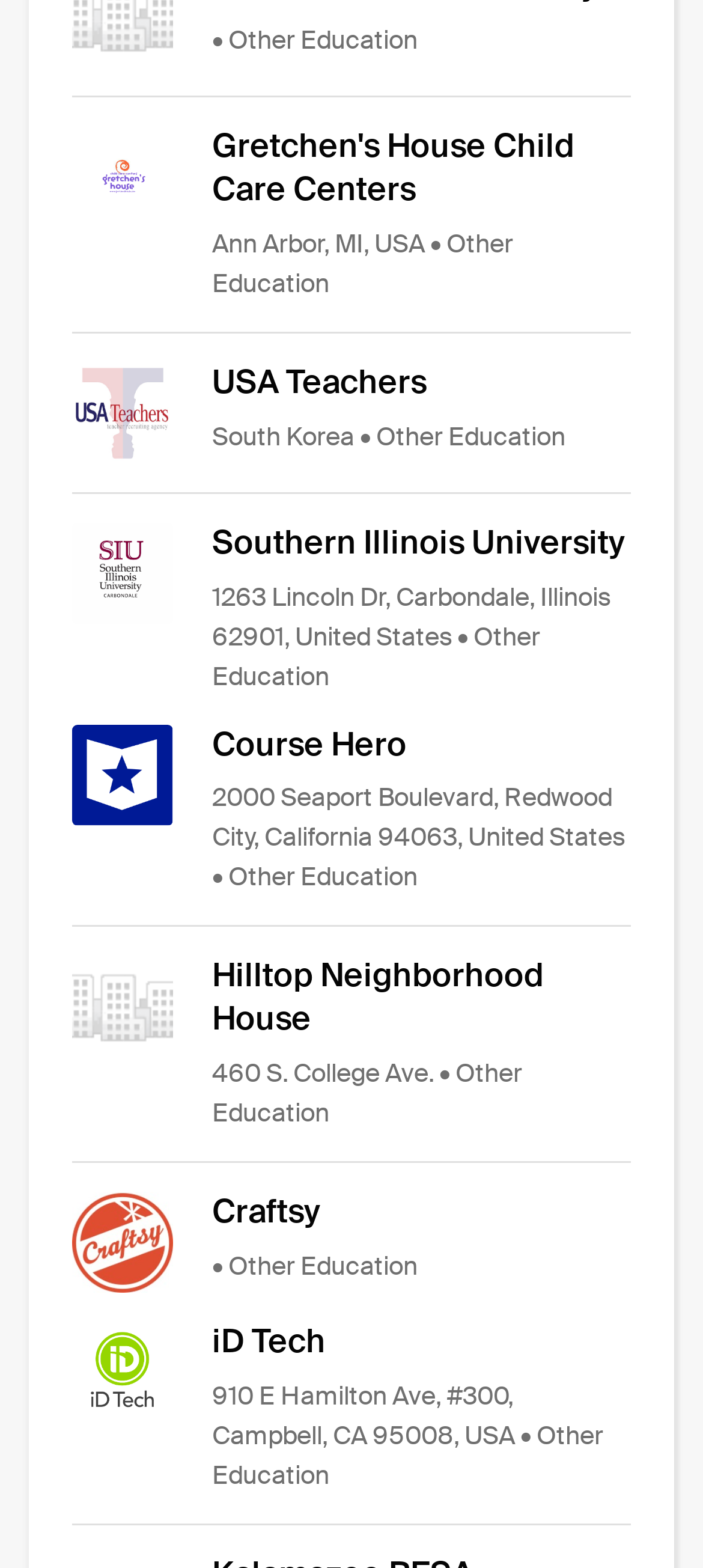Answer the question using only a single word or phrase: 
What is the address of Hilltop Neighborhood House?

460 S. College Ave.